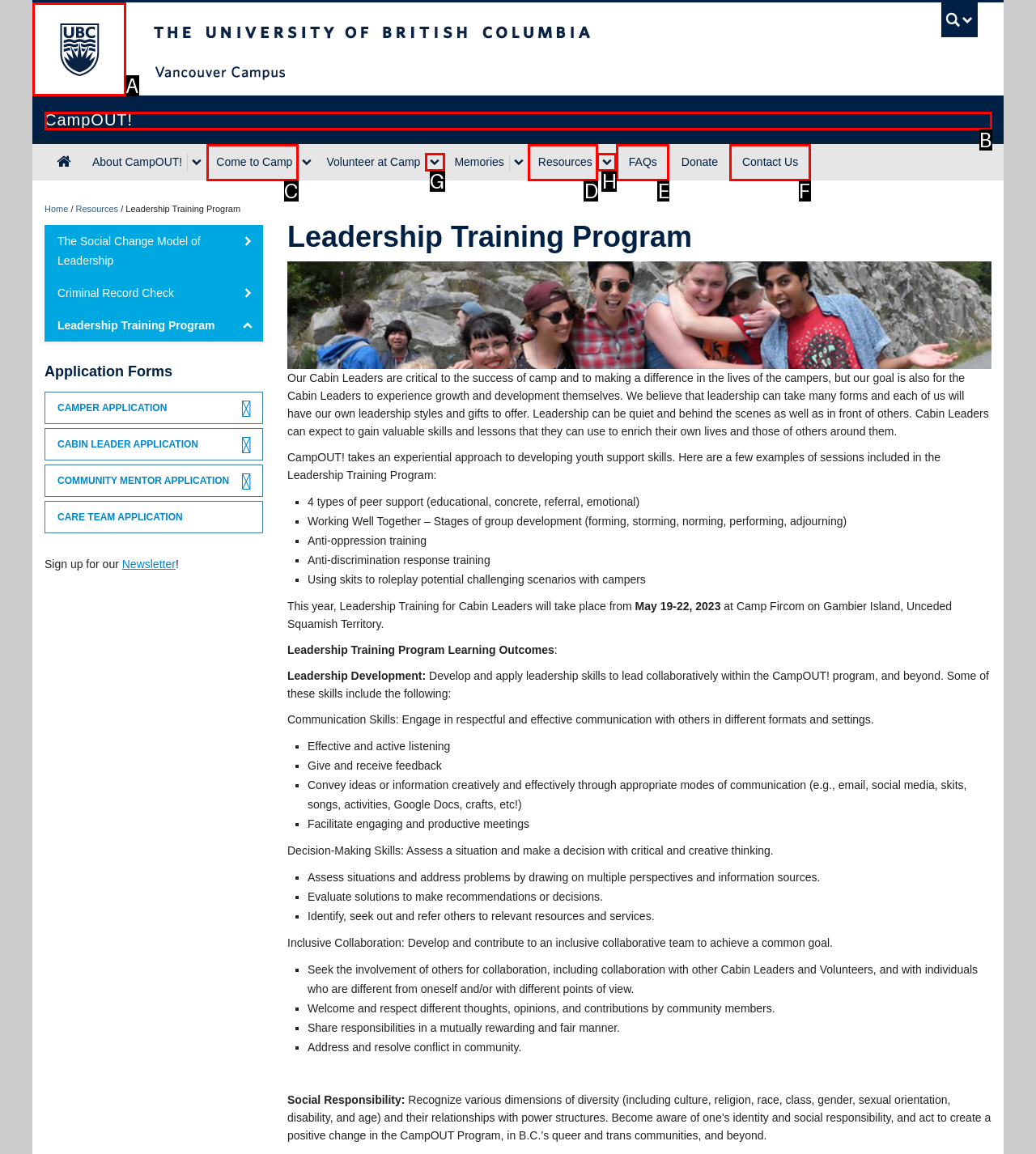Identify the option that corresponds to the given description: X. Reply with the letter of the chosen option directly.

None